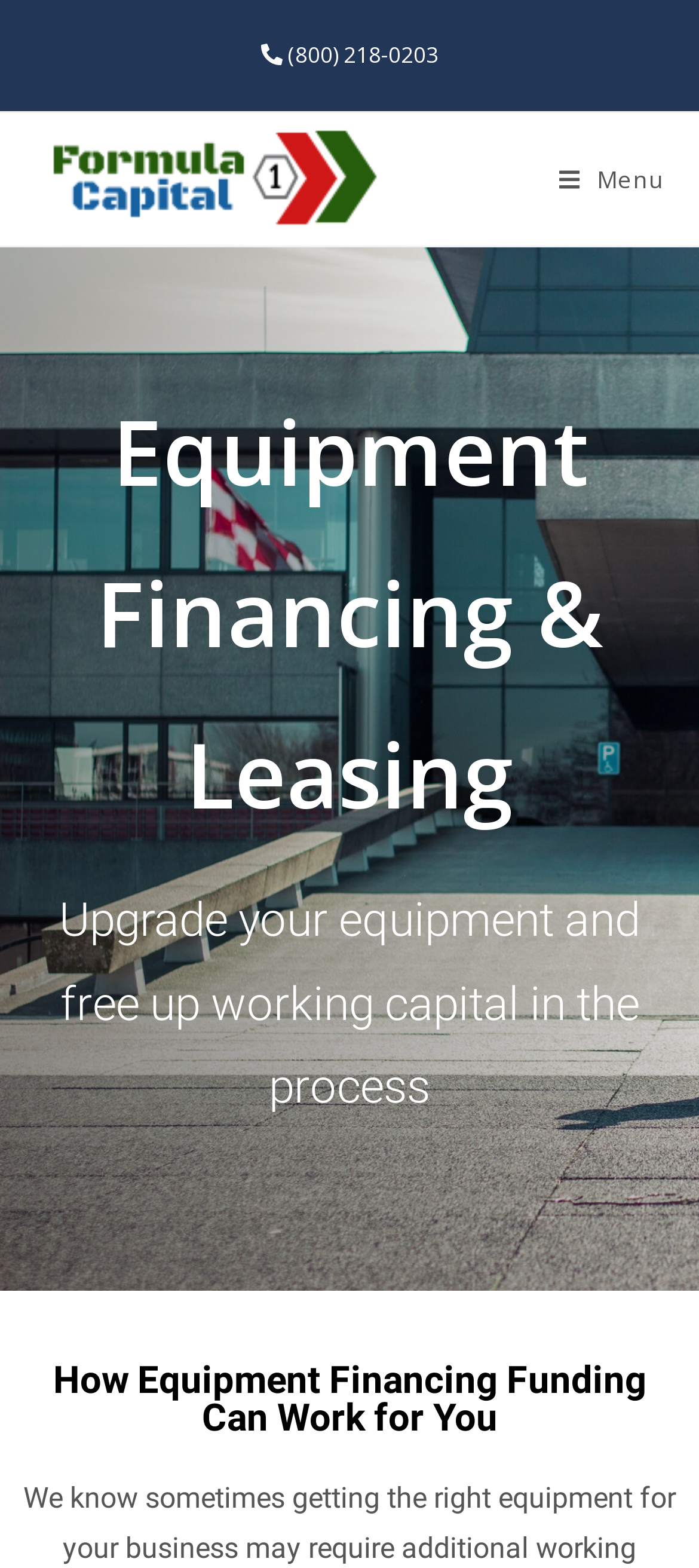What is the main topic of the webpage?
Using the image, give a concise answer in the form of a single word or short phrase.

Equipment Financing & Leasing